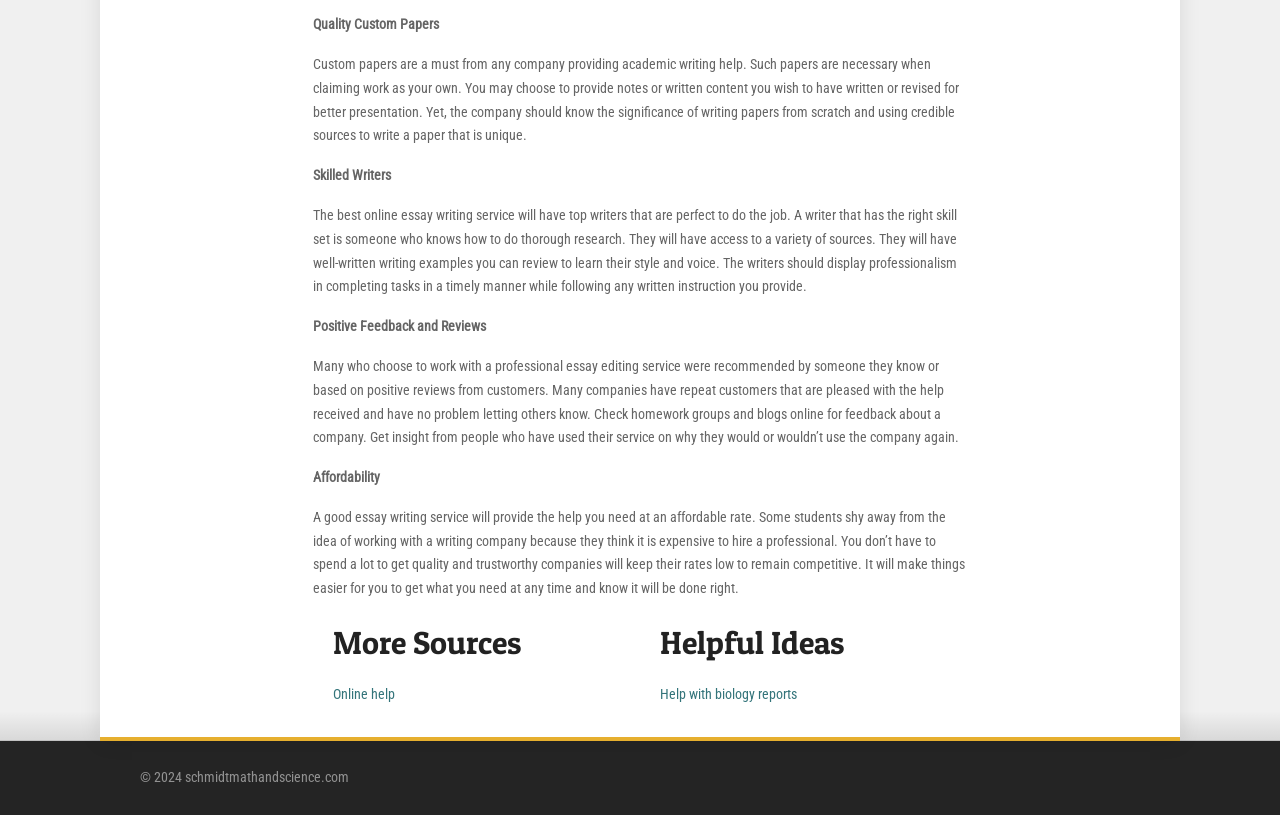Find the bounding box of the element with the following description: "Online help". The coordinates must be four float numbers between 0 and 1, formatted as [left, top, right, bottom].

[0.26, 0.842, 0.309, 0.861]